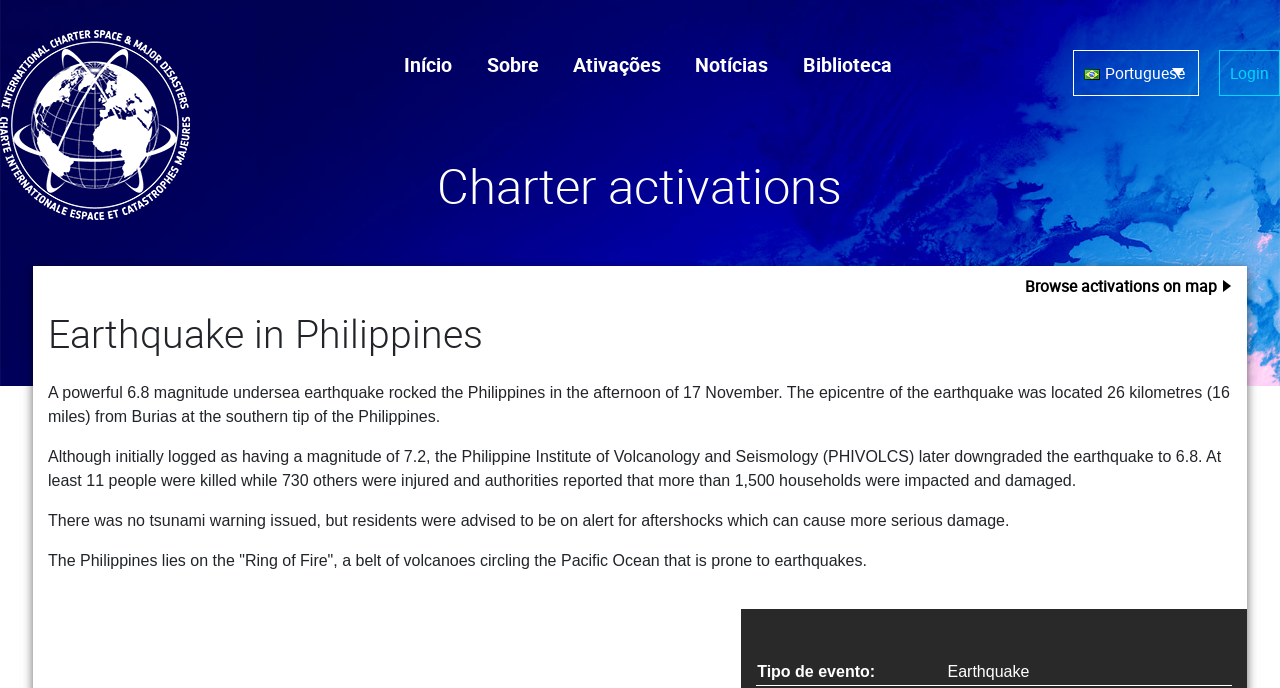Determine the bounding box coordinates of the UI element that matches the following description: "Browse activations on map". The coordinates should be four float numbers between 0 and 1 in the format [left, top, right, bottom].

[0.801, 0.398, 0.951, 0.433]